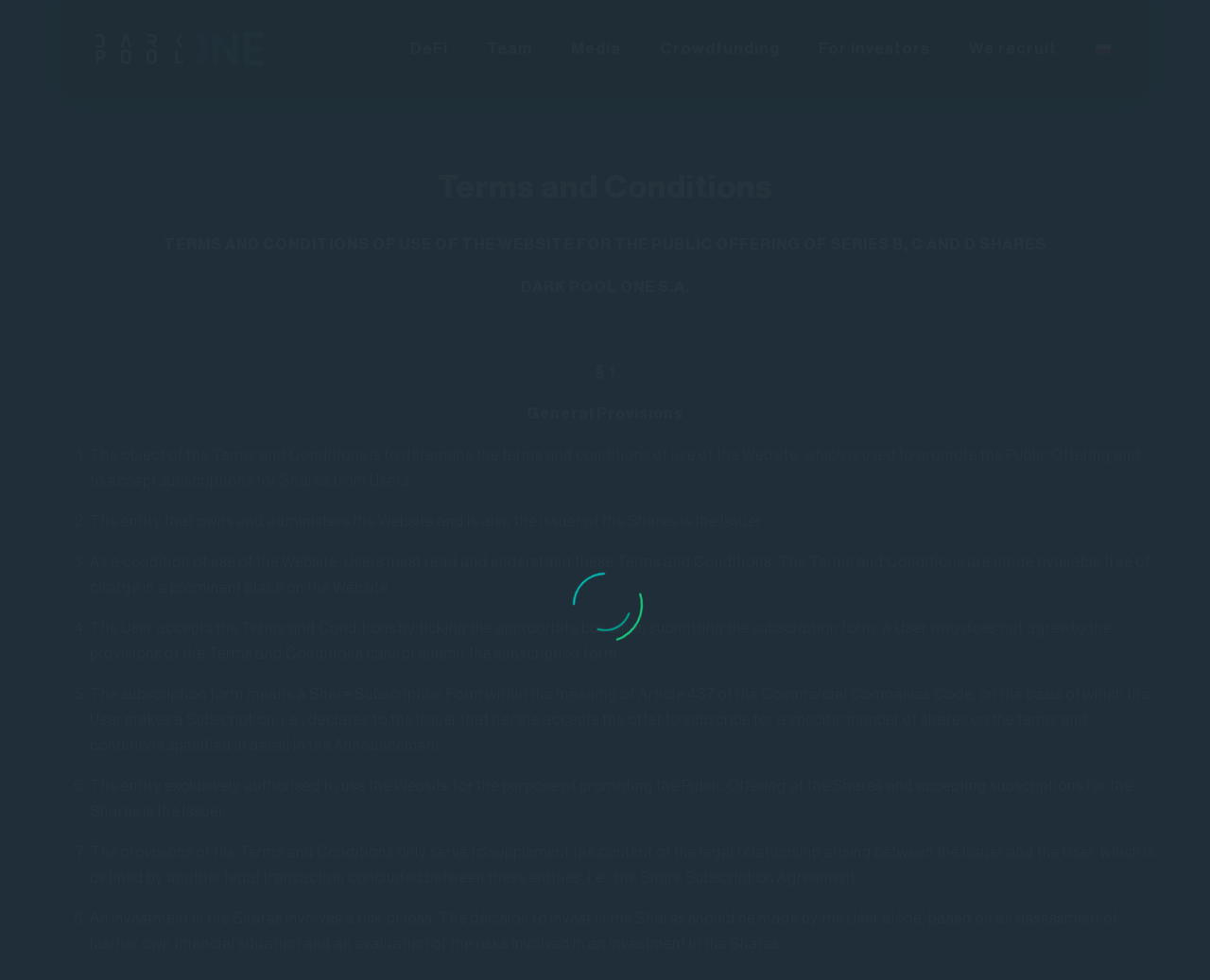How do users accept the Terms and Conditions?
Answer the question with a single word or phrase by looking at the picture.

By ticking a box